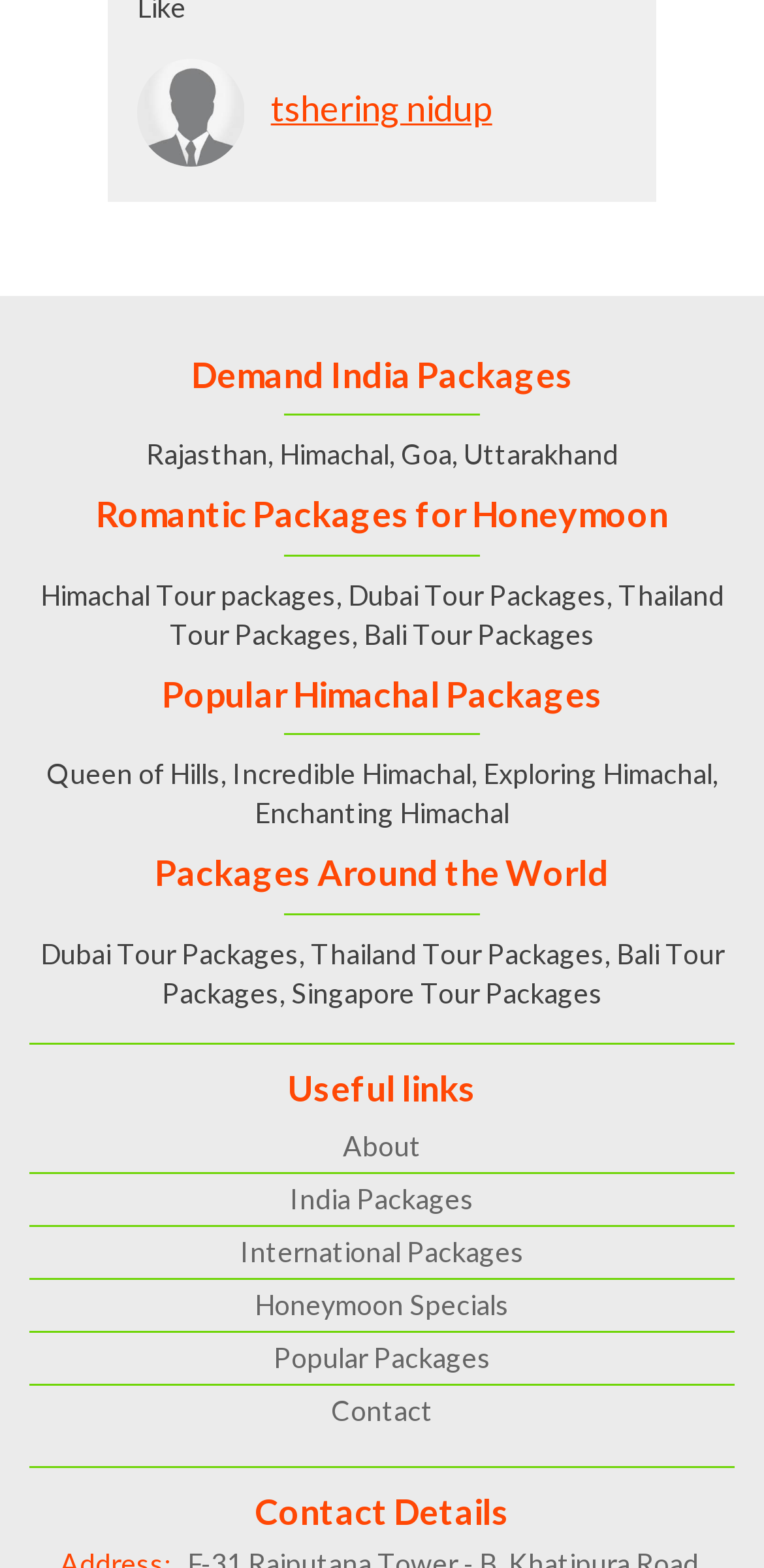How many links are there under the 'Popular Himachal Packages' section?
Please use the visual content to give a single word or phrase answer.

4